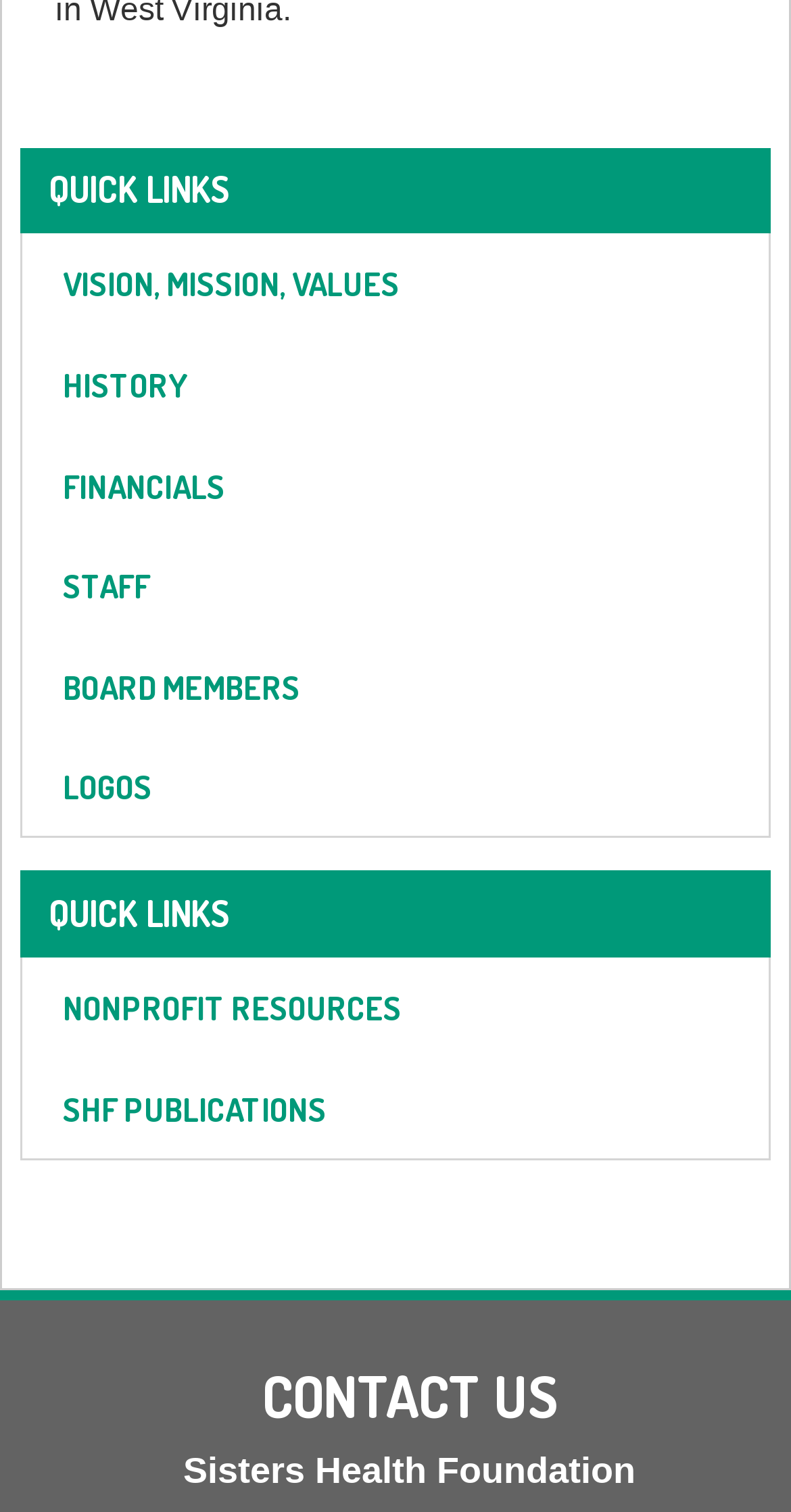Determine the bounding box coordinates of the clickable element necessary to fulfill the instruction: "go to CONTACT US". Provide the coordinates as four float numbers within the 0 to 1 range, i.e., [left, top, right, bottom].

[0.035, 0.903, 1.0, 0.944]